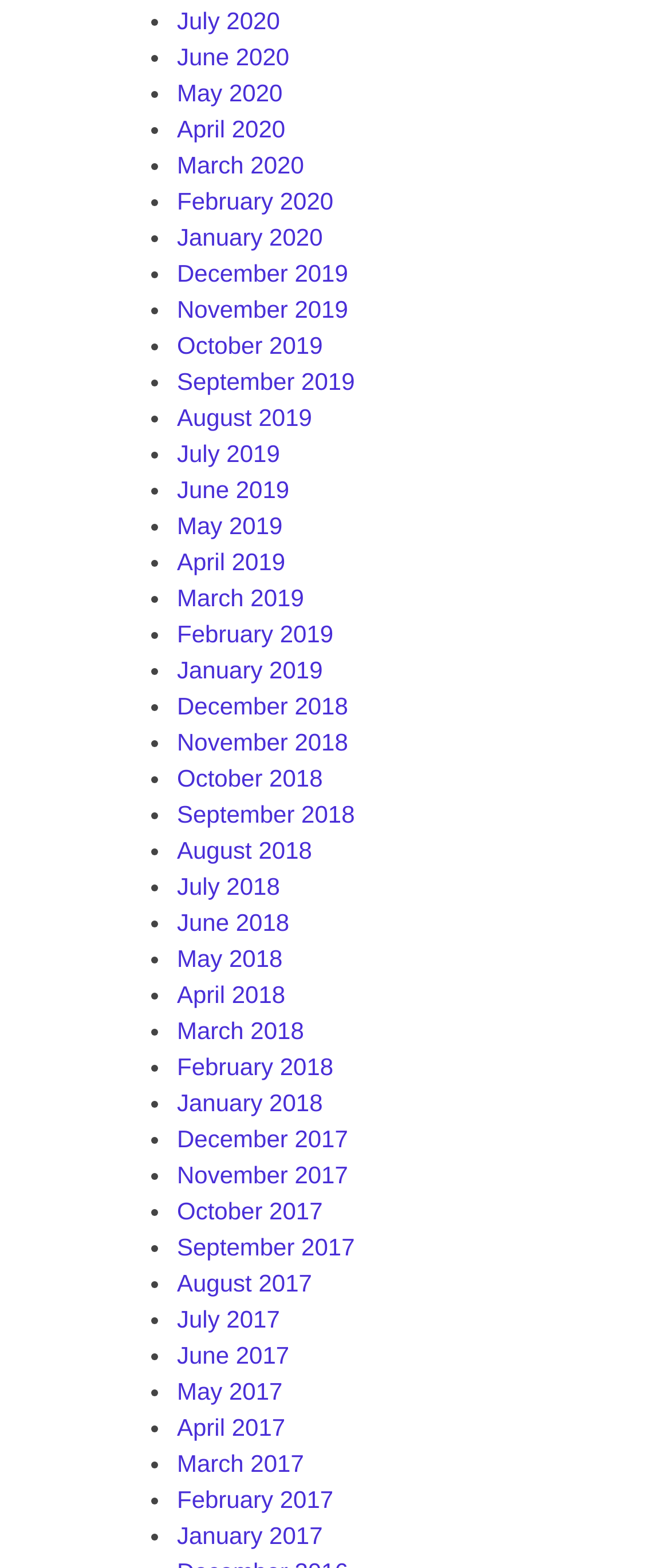Identify the coordinates of the bounding box for the element that must be clicked to accomplish the instruction: "Open May 2020".

[0.264, 0.05, 0.422, 0.068]